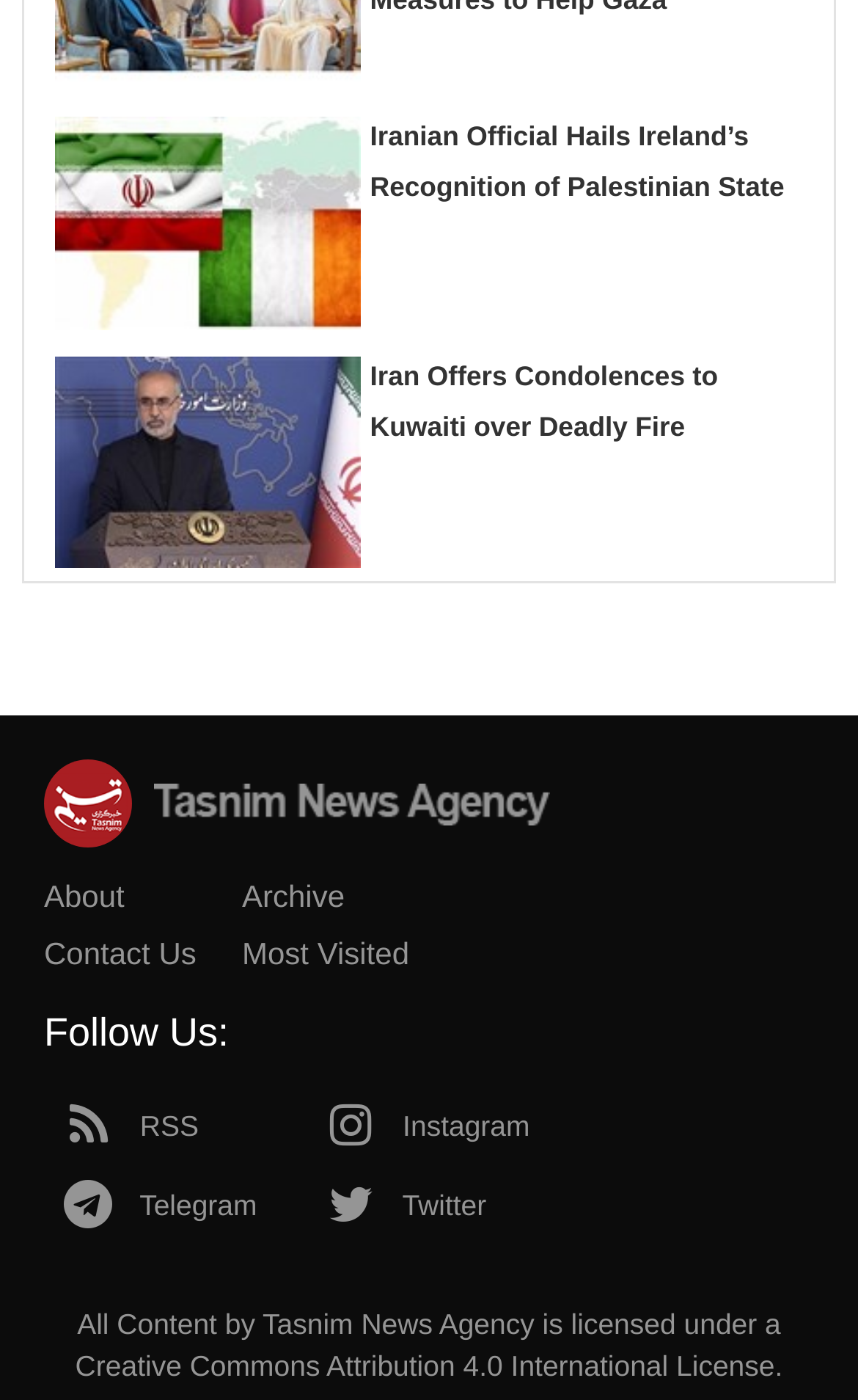How many articles are on the webpage?
Answer the question with a single word or phrase, referring to the image.

2